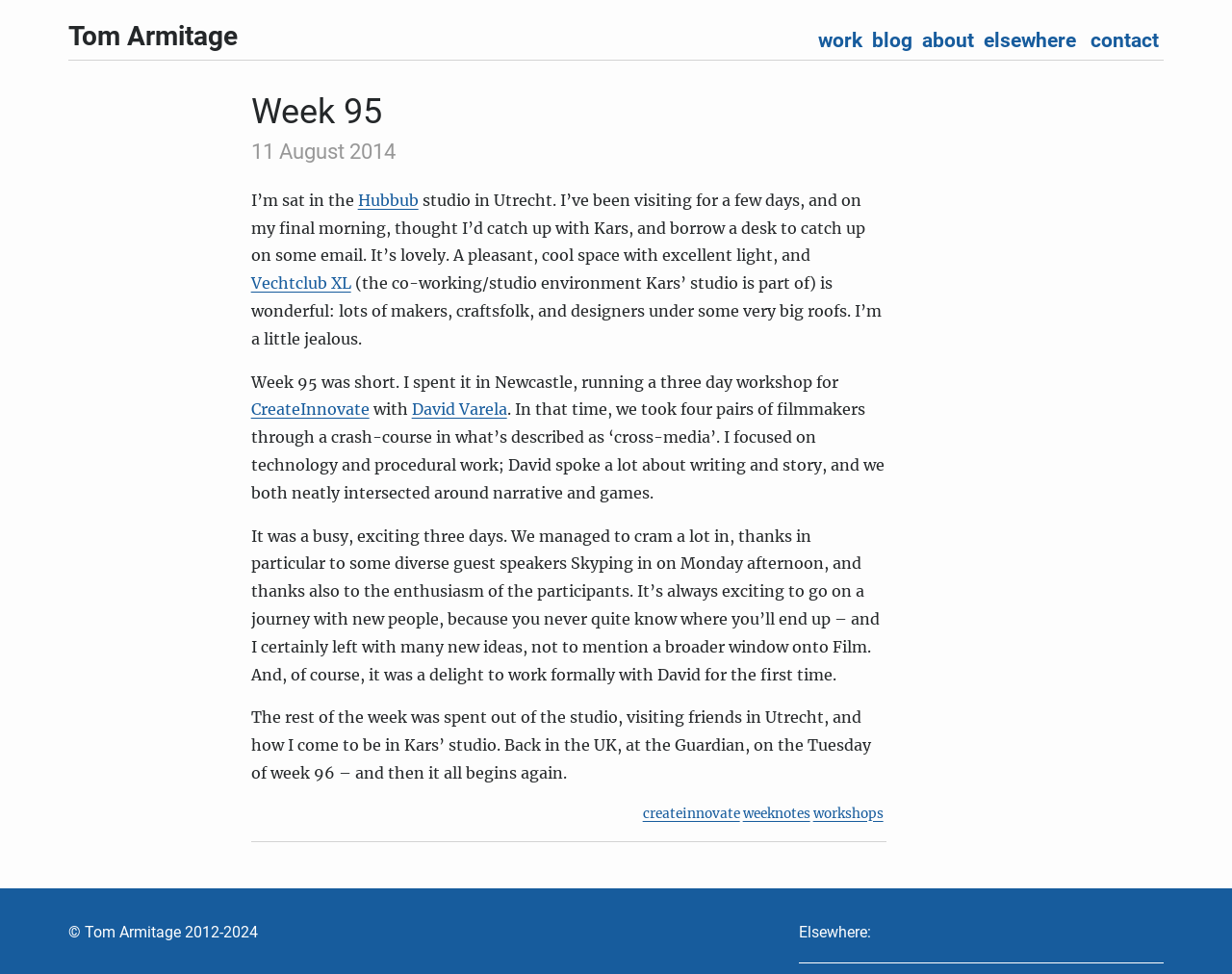Show the bounding box coordinates of the region that should be clicked to follow the instruction: "read about Tom's work."

[0.66, 0.025, 0.704, 0.058]